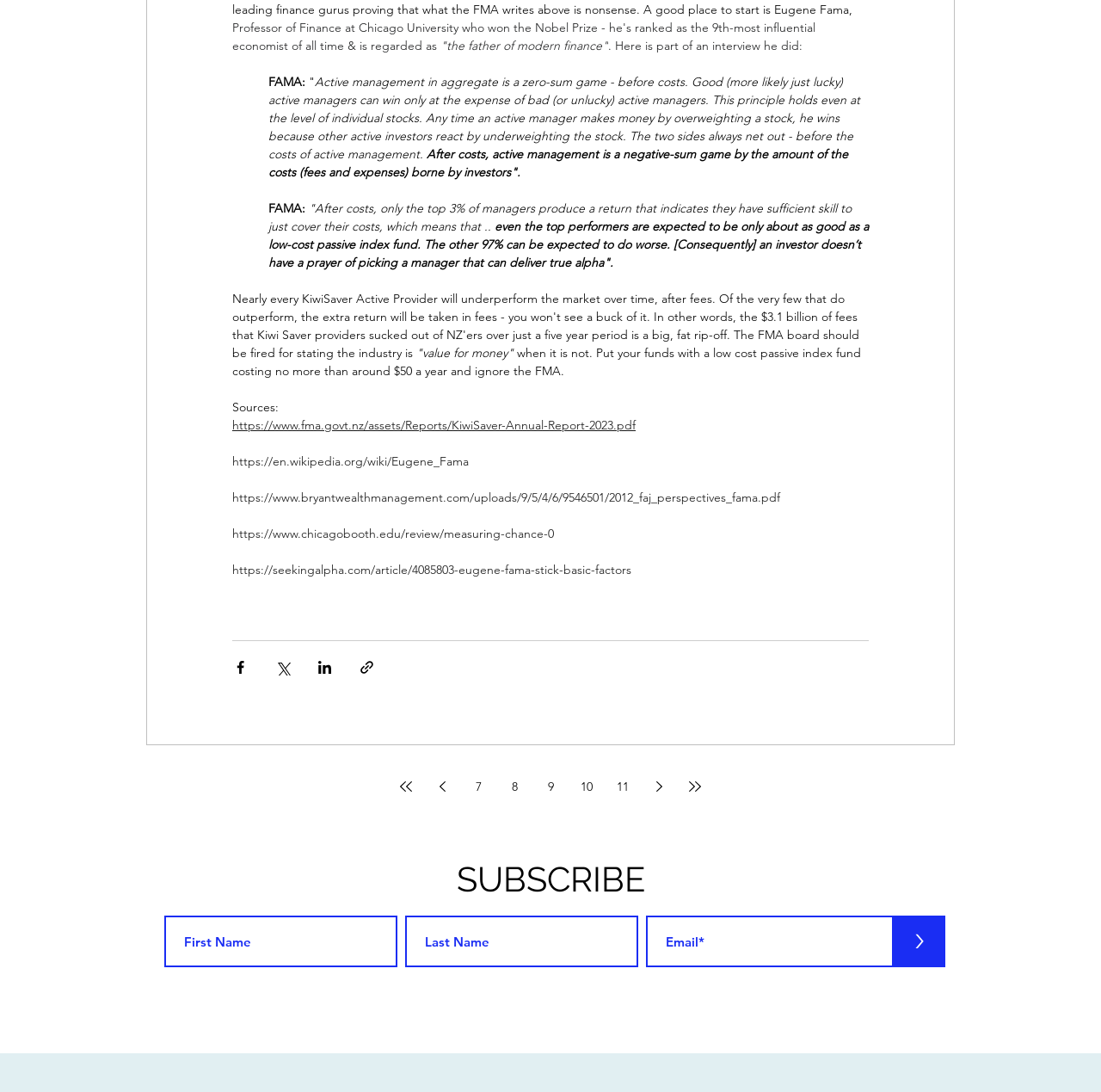Please provide the bounding box coordinates in the format (top-left x, top-left y, bottom-right x, bottom-right y). Remember, all values are floating point numbers between 0 and 1. What is the bounding box coordinate of the region described as: aria-label="Last Name" name="last-name" placeholder="Last Name"

[0.368, 0.838, 0.58, 0.886]